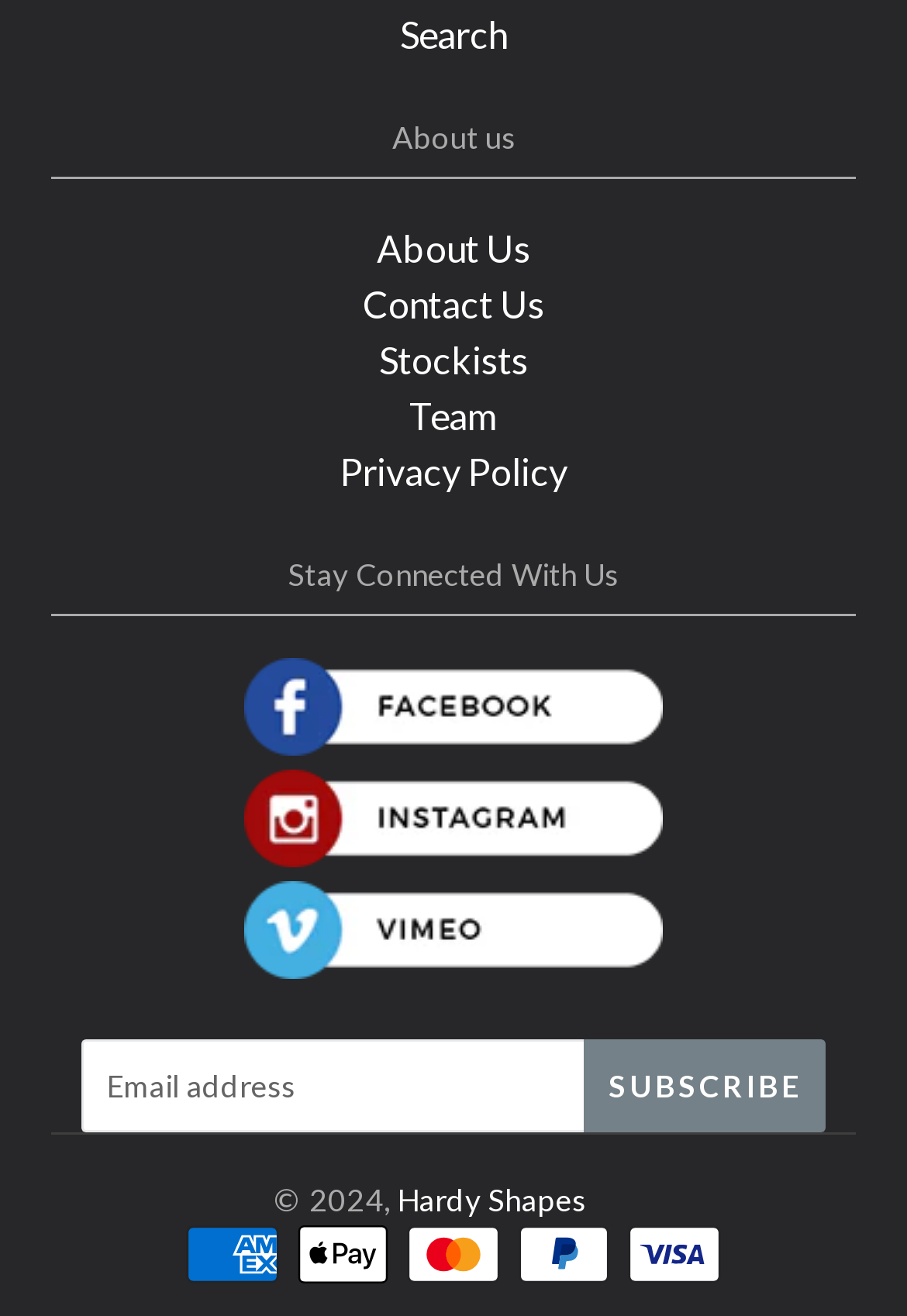Please give the bounding box coordinates of the area that should be clicked to fulfill the following instruction: "Visit Facebook page". The coordinates should be in the format of four float numbers from 0 to 1, i.e., [left, top, right, bottom].

[0.269, 0.546, 0.731, 0.579]